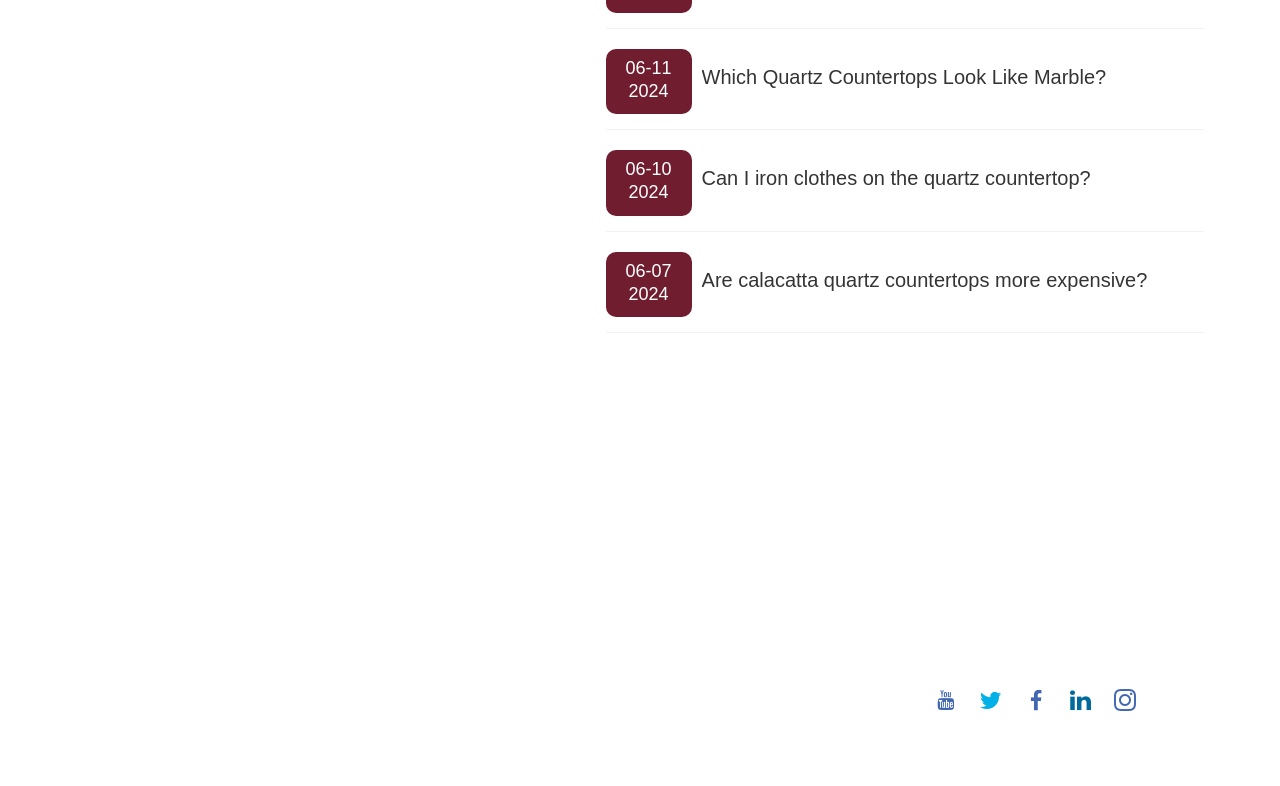How many links are there in the ABOUT US section?
From the details in the image, answer the question comprehensively.

In the ABOUT US section, there are four links: 'Company Info', 'Company Style', 'Certifications', and 'Factory Show'. Therefore, the answer is 4.